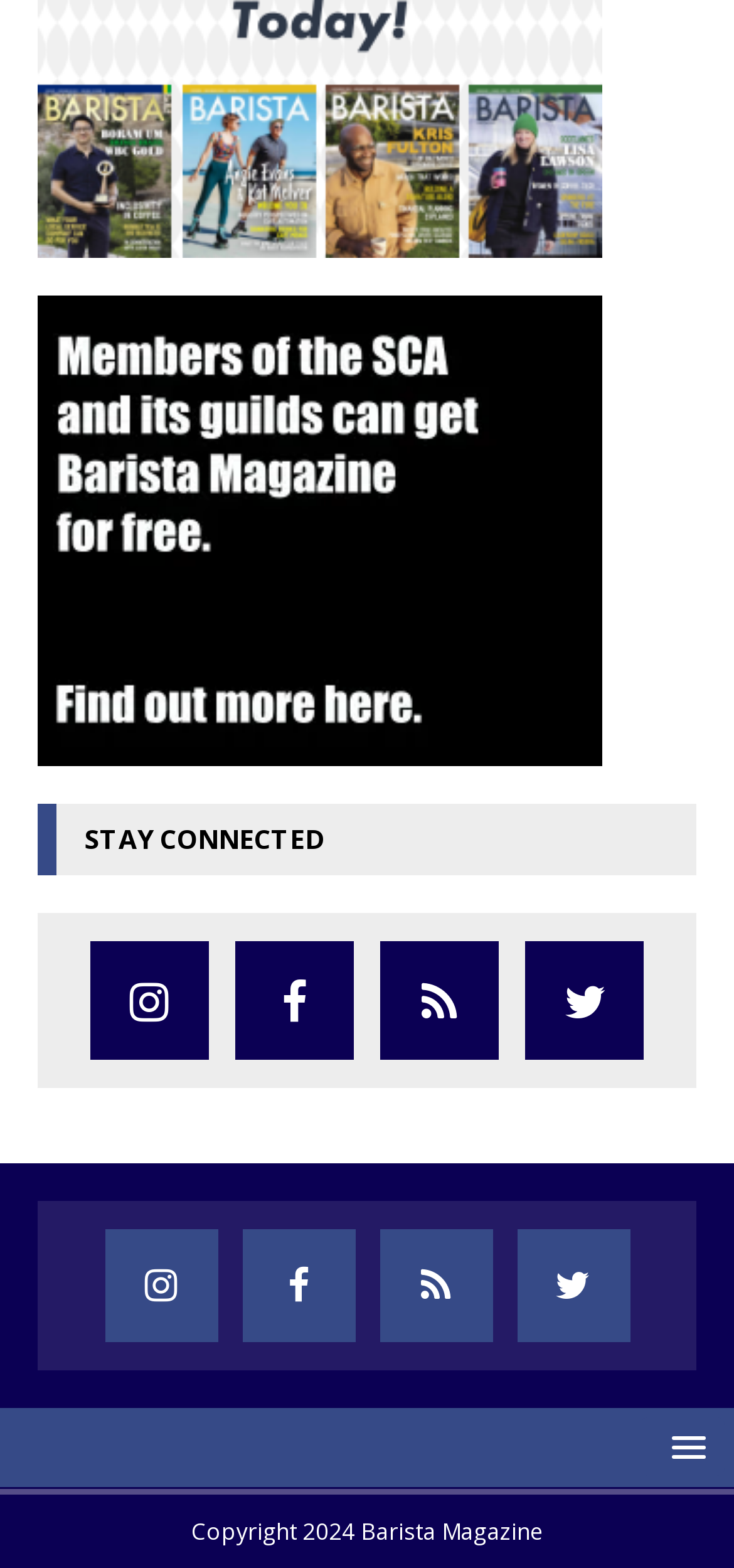Can you determine the bounding box coordinates of the area that needs to be clicked to fulfill the following instruction: "Renew subscription through the banner ad"?

[0.051, 0.139, 0.821, 0.161]